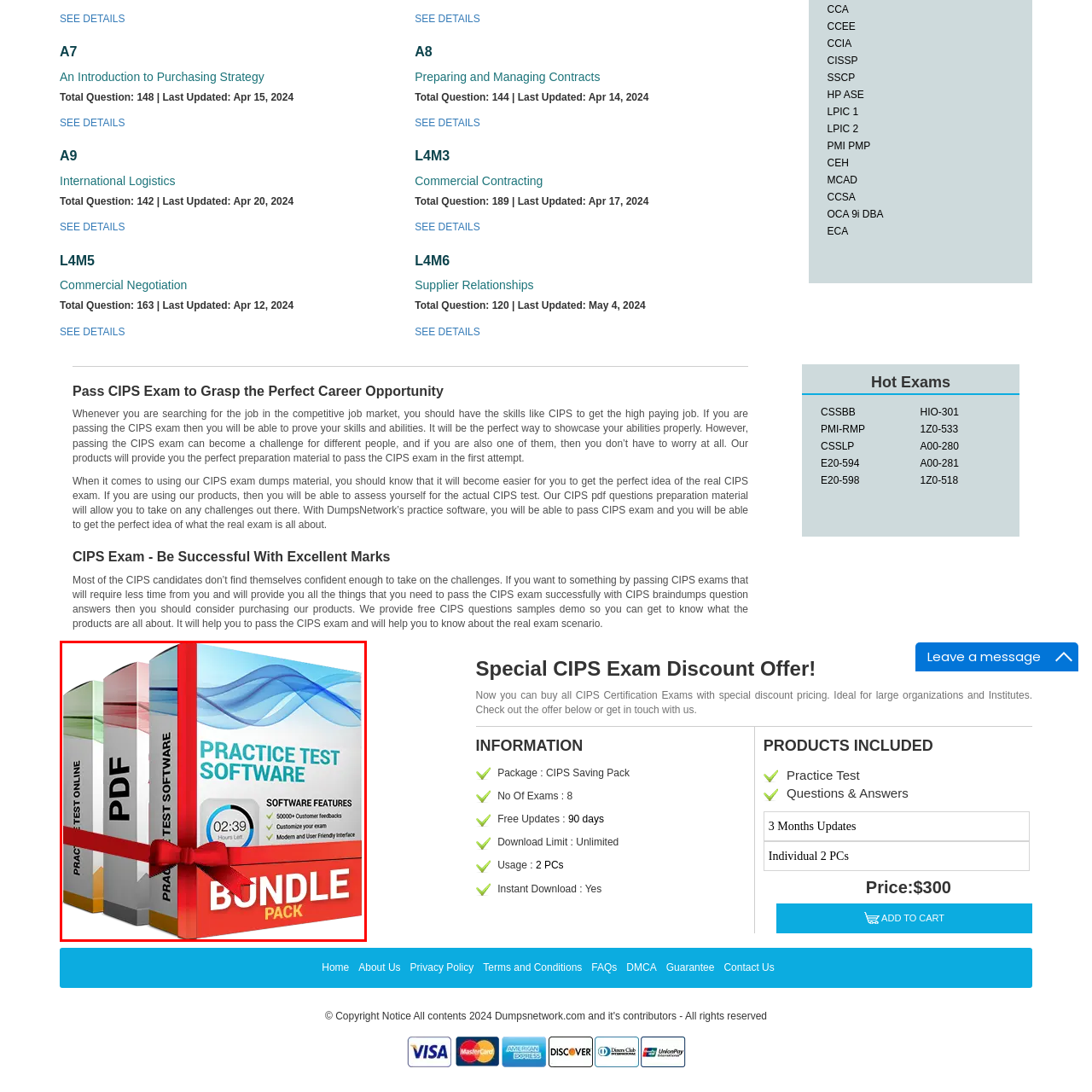Refer to the image area inside the black border, What is the significance of the red ribbon? 
Respond concisely with a single word or phrase.

To convey a sense of value and promotion